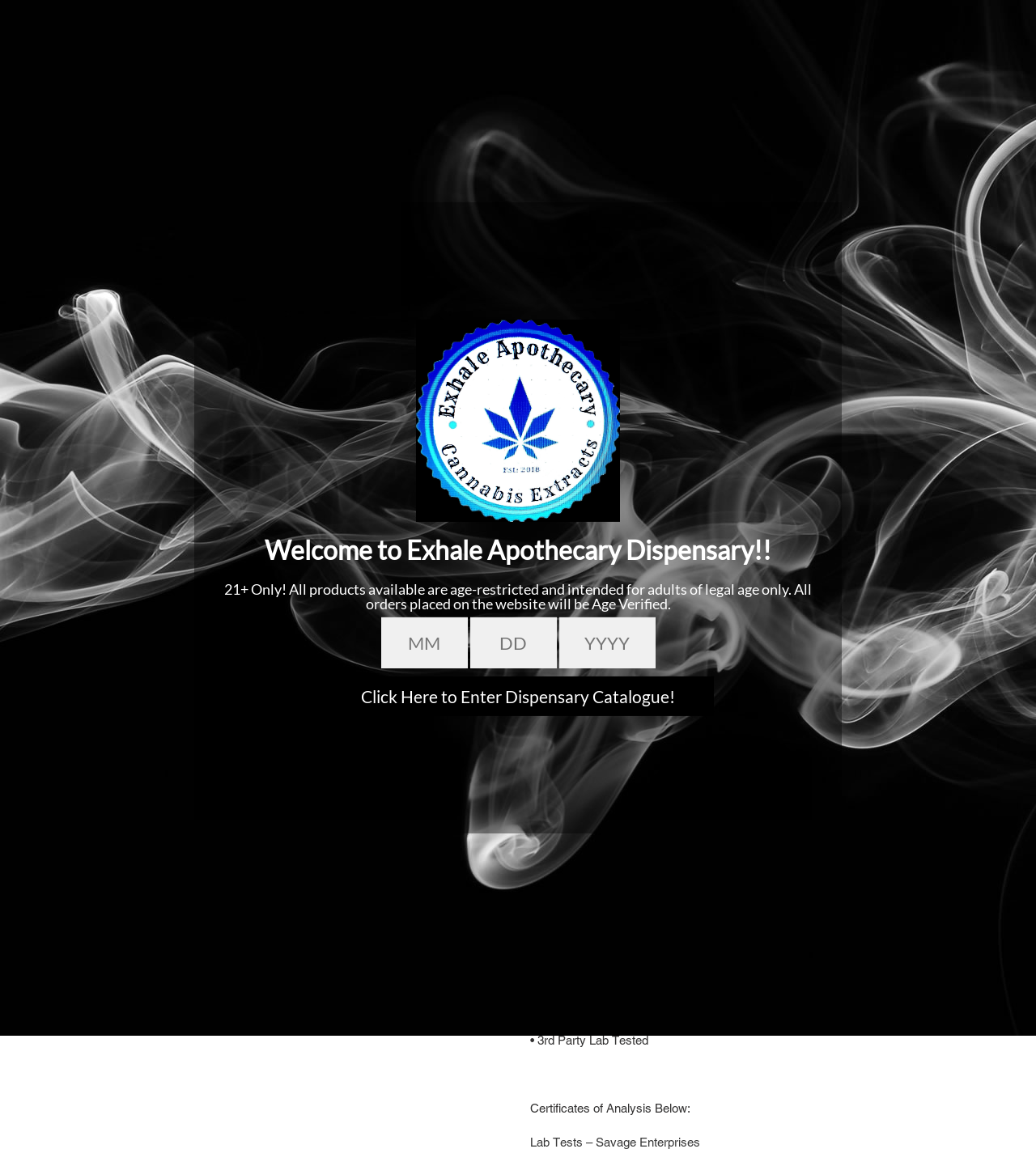Identify the bounding box coordinates of the clickable region required to complete the instruction: "Add to cart". The coordinates should be given as four float numbers within the range of 0 and 1, i.e., [left, top, right, bottom].

[0.516, 0.358, 0.82, 0.389]